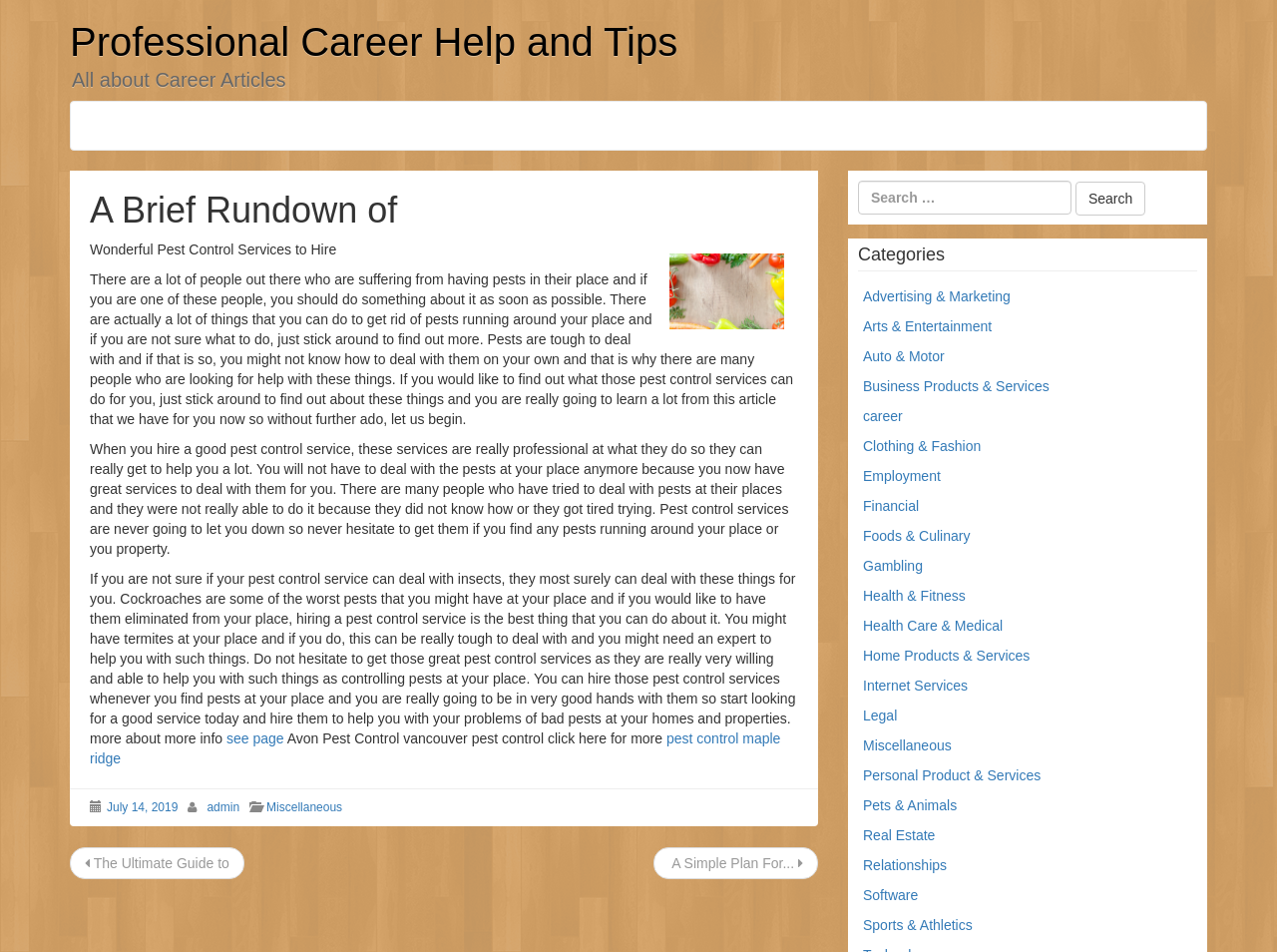Provide the bounding box coordinates, formatted as (top-left x, top-left y, bottom-right x, bottom-right y), with all values being floating point numbers between 0 and 1. Identify the bounding box of the UI element that matches the description: name="s" placeholder="Search …" title="Search for:"

[0.672, 0.19, 0.839, 0.225]